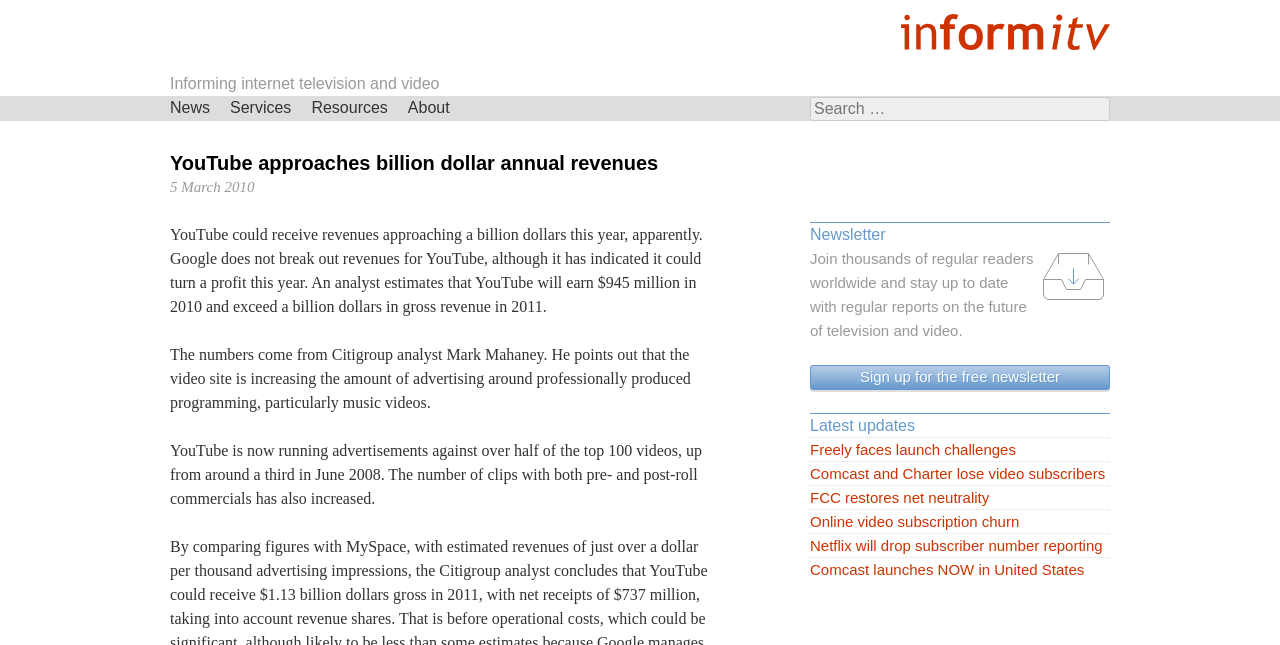How many videos have advertisements on YouTube?
Examine the webpage screenshot and provide an in-depth answer to the question.

This information can be found in the paragraph that states 'YouTube is now running advertisements against over half of the top 100 videos, up from around a third in June 2008.'